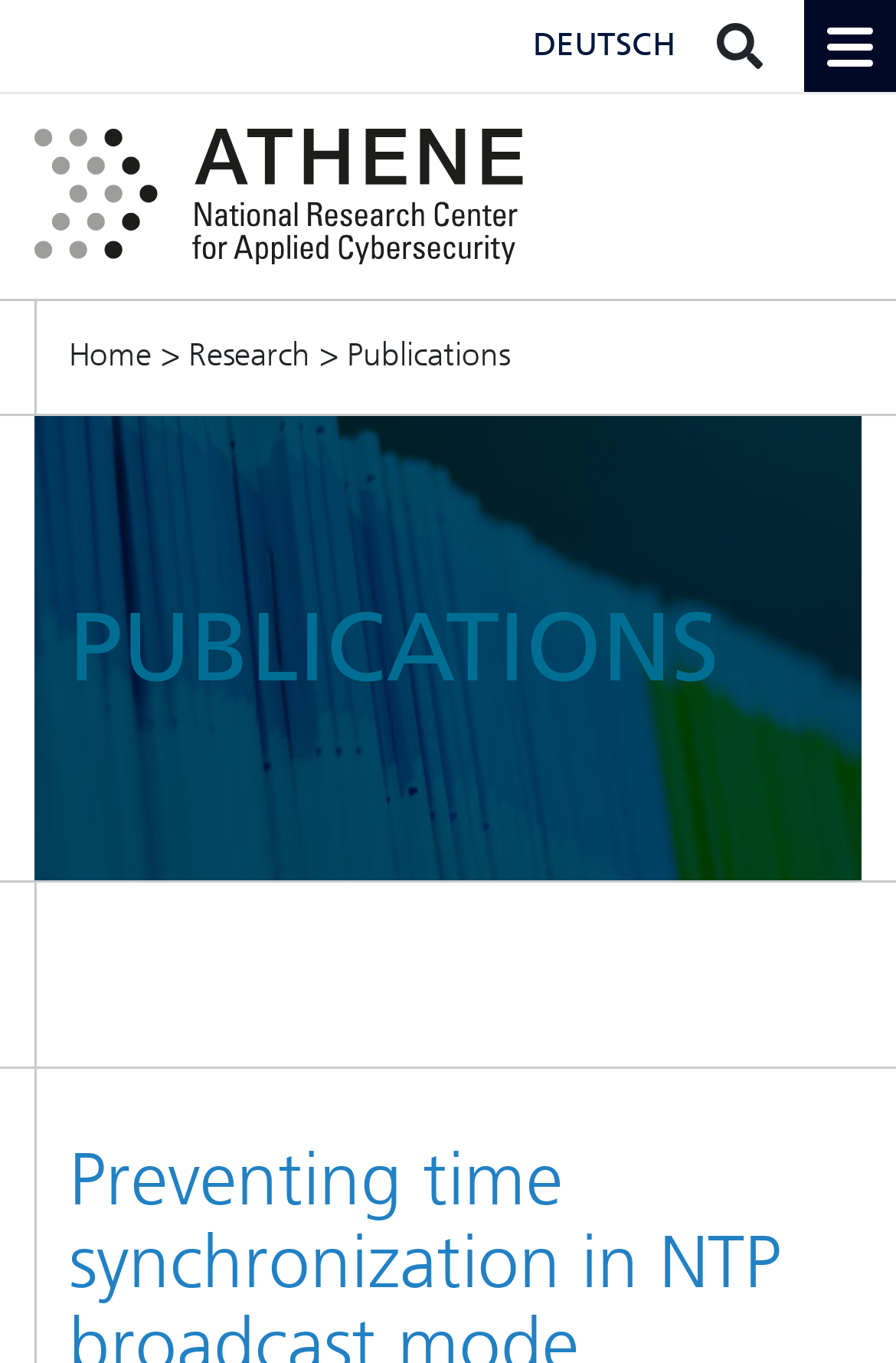Give a detailed account of the webpage's layout and content.

The webpage is about publications, specifically related to the ATHENE research institution. At the top right corner, there are three links: "DEUTSCH", an empty link, and "Home". To the right of the "Home" link, there is a ">" static text element. Next to it, there are two more links, "Research" and "Publications". 

Below these links, there is a large image that spans almost the entire width of the page. Above the image, there is a prominent heading that reads "PUBLICATIONS". 

The webpage also provides information about Network Time Protocol (NTP), which is used to synchronize clocks on the internet, necessary for many network applications to function correctly.